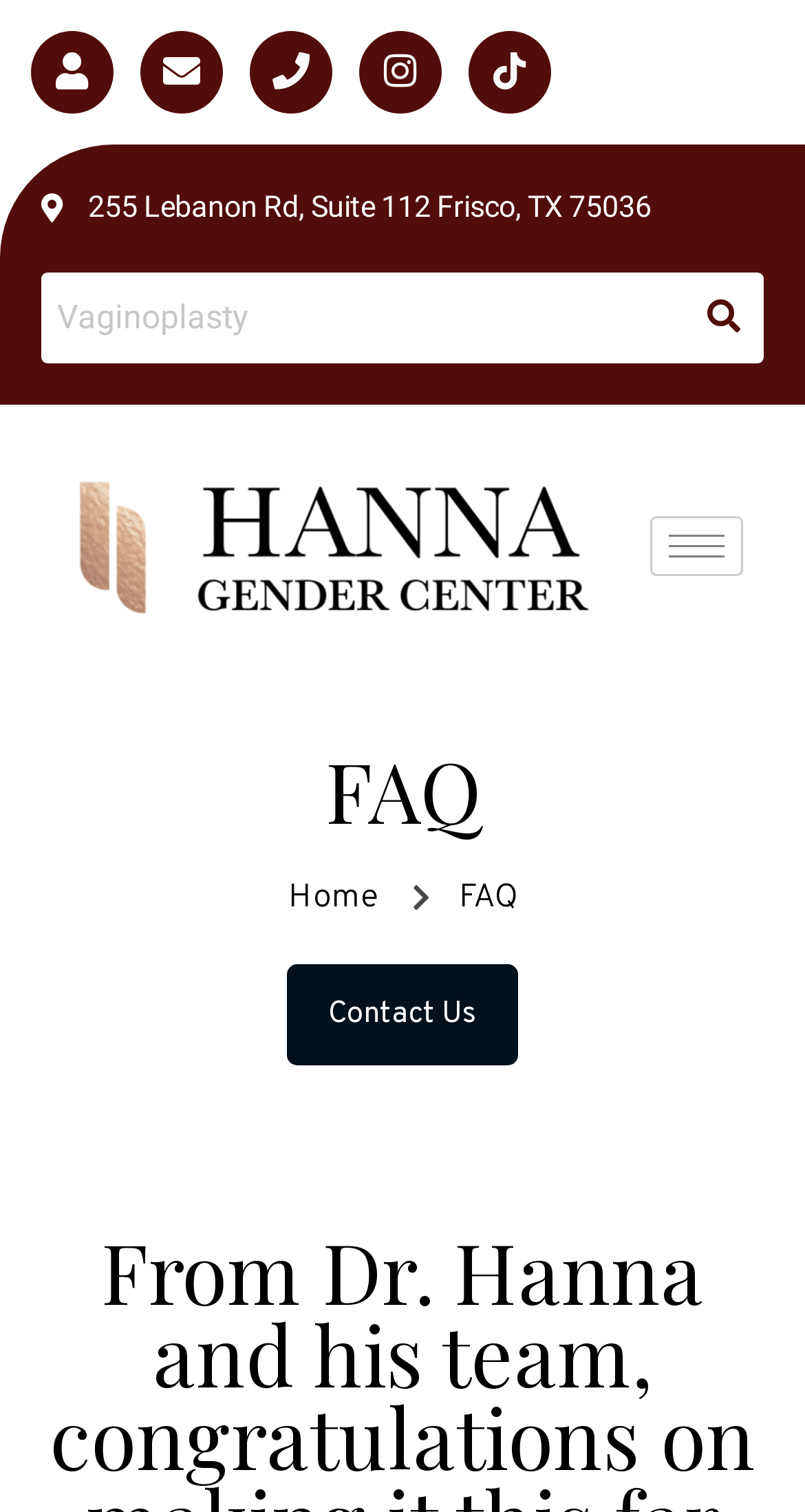Reply to the question with a brief word or phrase: What is the search function for?

Searching the website